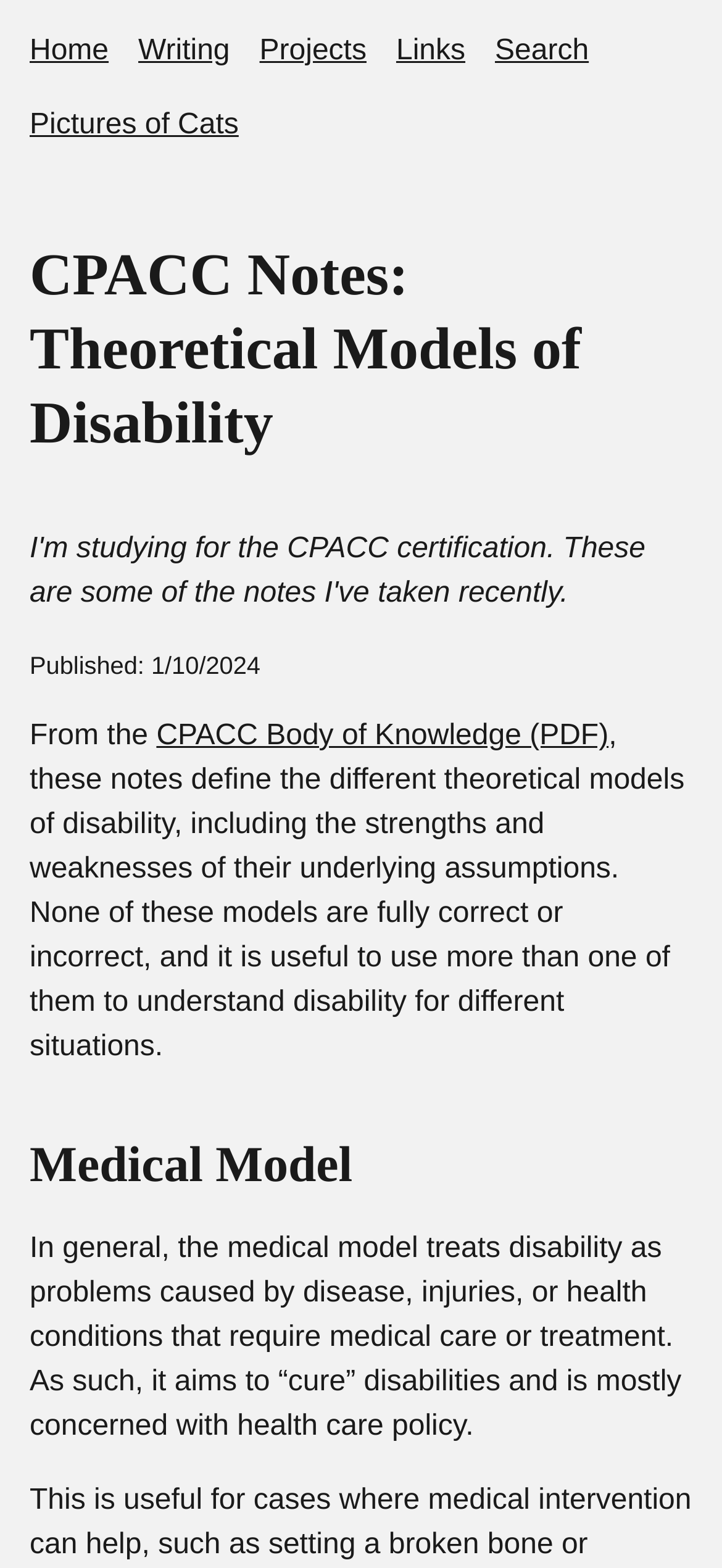Identify the bounding box coordinates for the UI element that matches this description: "Environmental Citizenship".

None